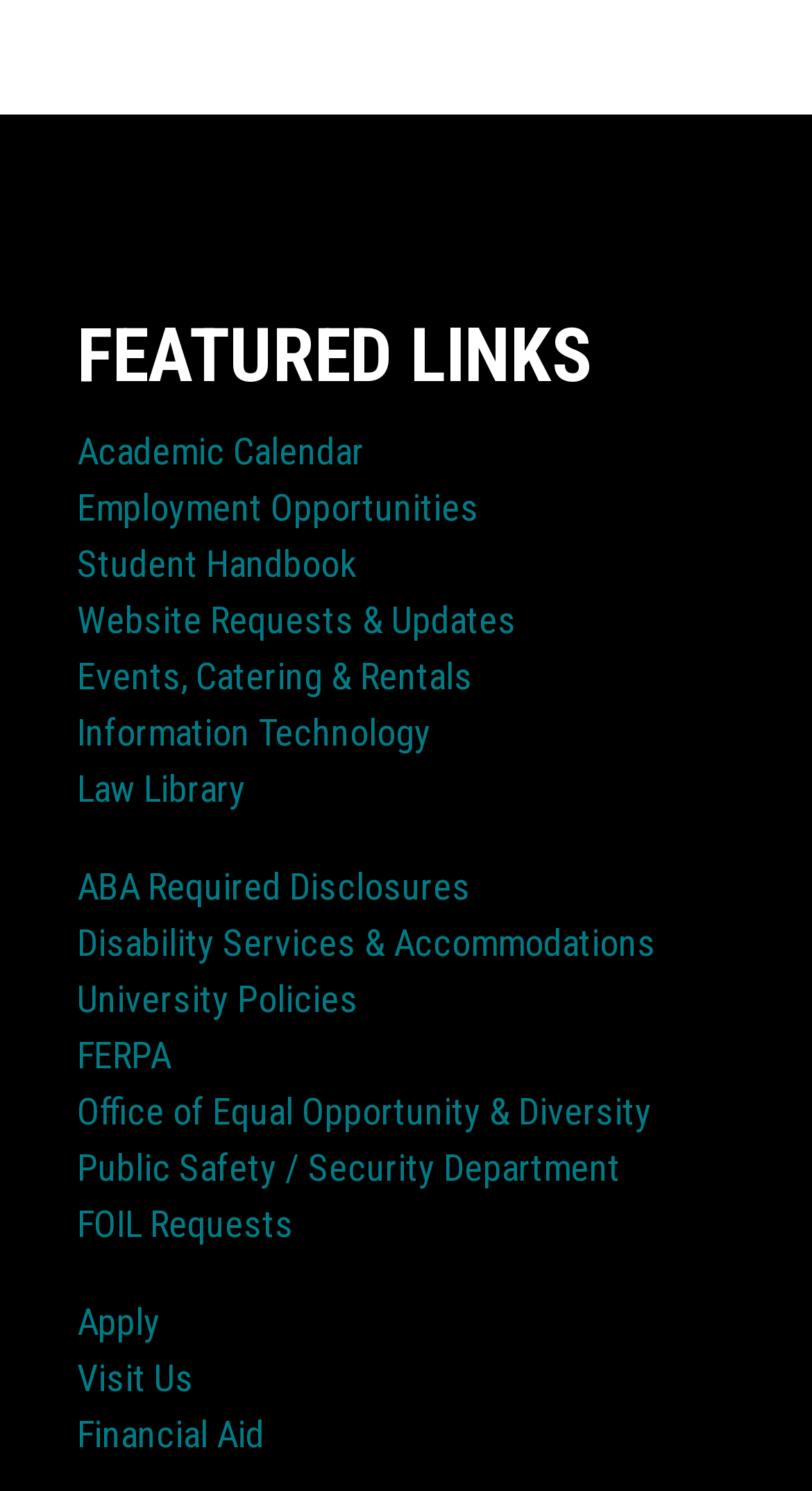Show the bounding box coordinates of the element that should be clicked to complete the task: "Explore employment opportunities".

[0.095, 0.326, 0.59, 0.355]